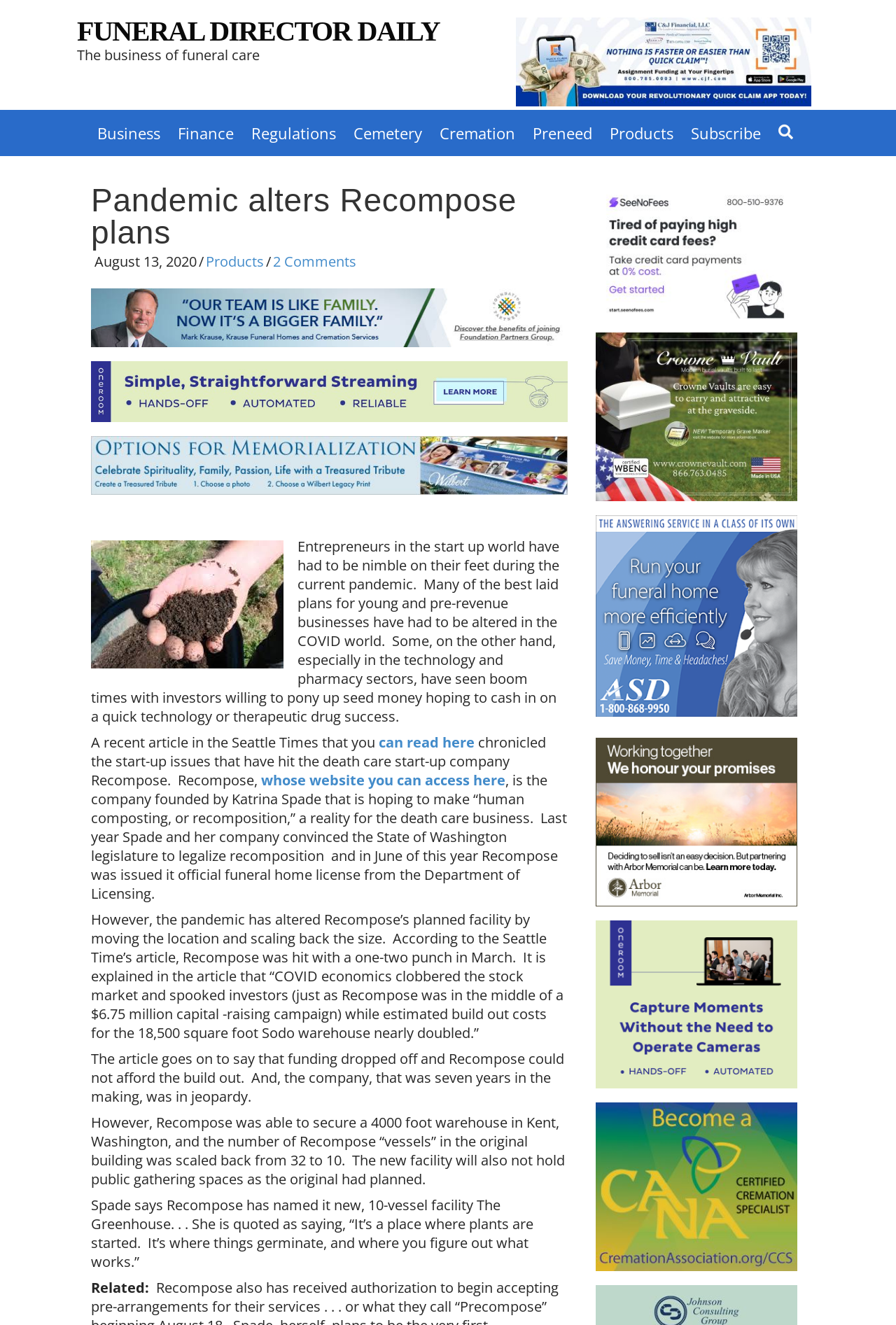Locate the bounding box for the described UI element: "can read here". Ensure the coordinates are four float numbers between 0 and 1, formatted as [left, top, right, bottom].

[0.423, 0.553, 0.53, 0.567]